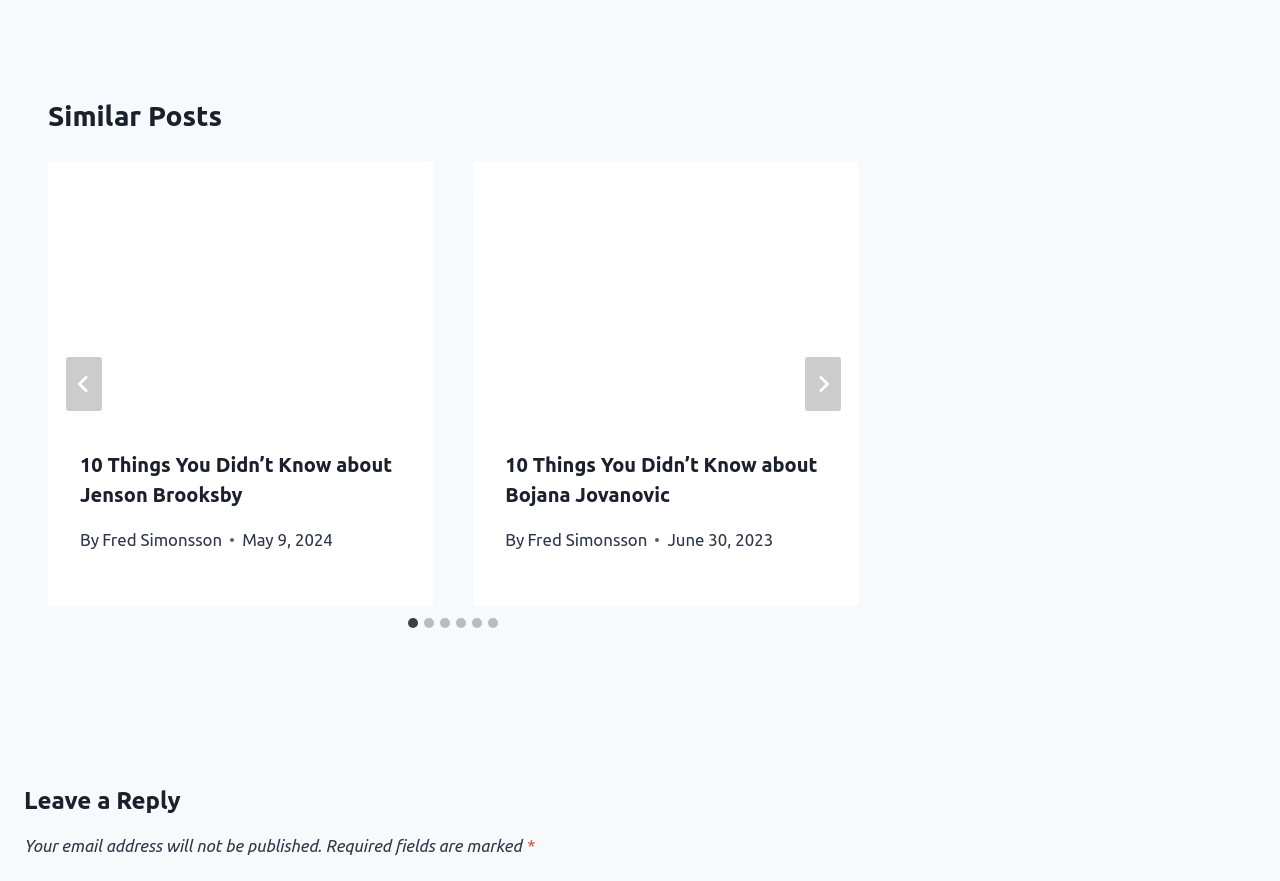Please provide the bounding box coordinates for the element that needs to be clicked to perform the following instruction: "Click the 'Next' button". The coordinates should be given as four float numbers between 0 and 1, i.e., [left, top, right, bottom].

[0.629, 0.405, 0.657, 0.466]